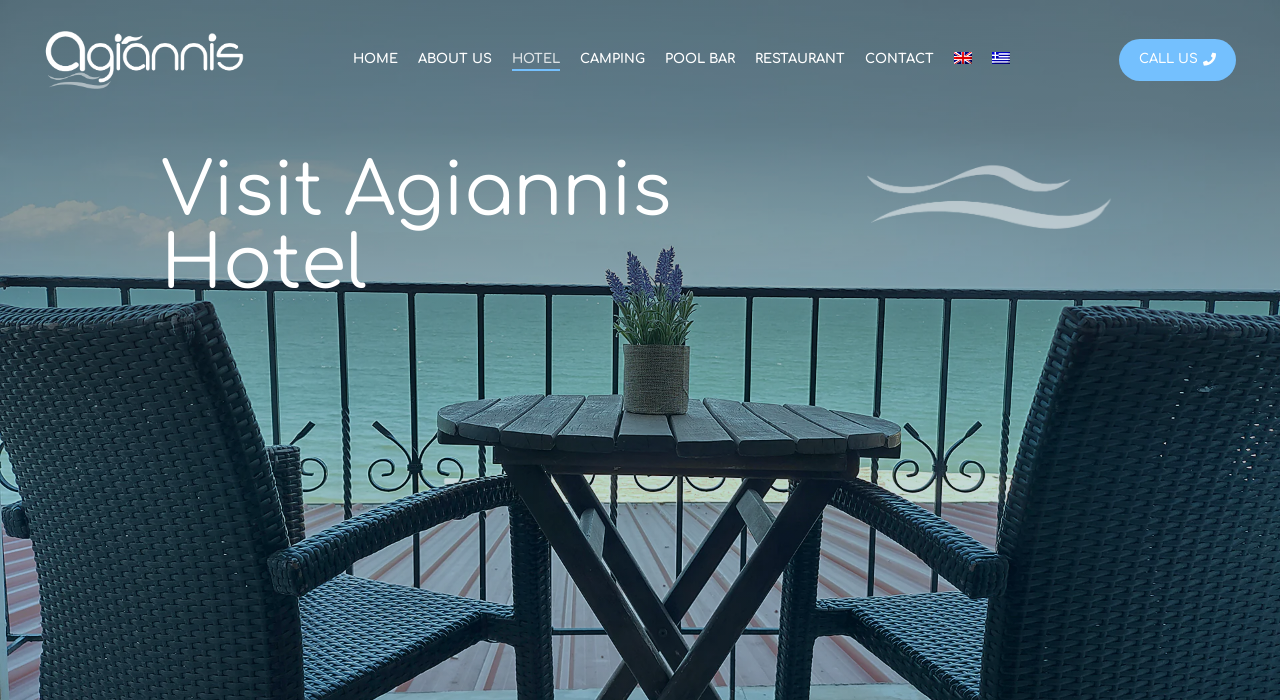Reply to the question with a brief word or phrase: What is the purpose of the 'CALL US' button?

To contact the hotel